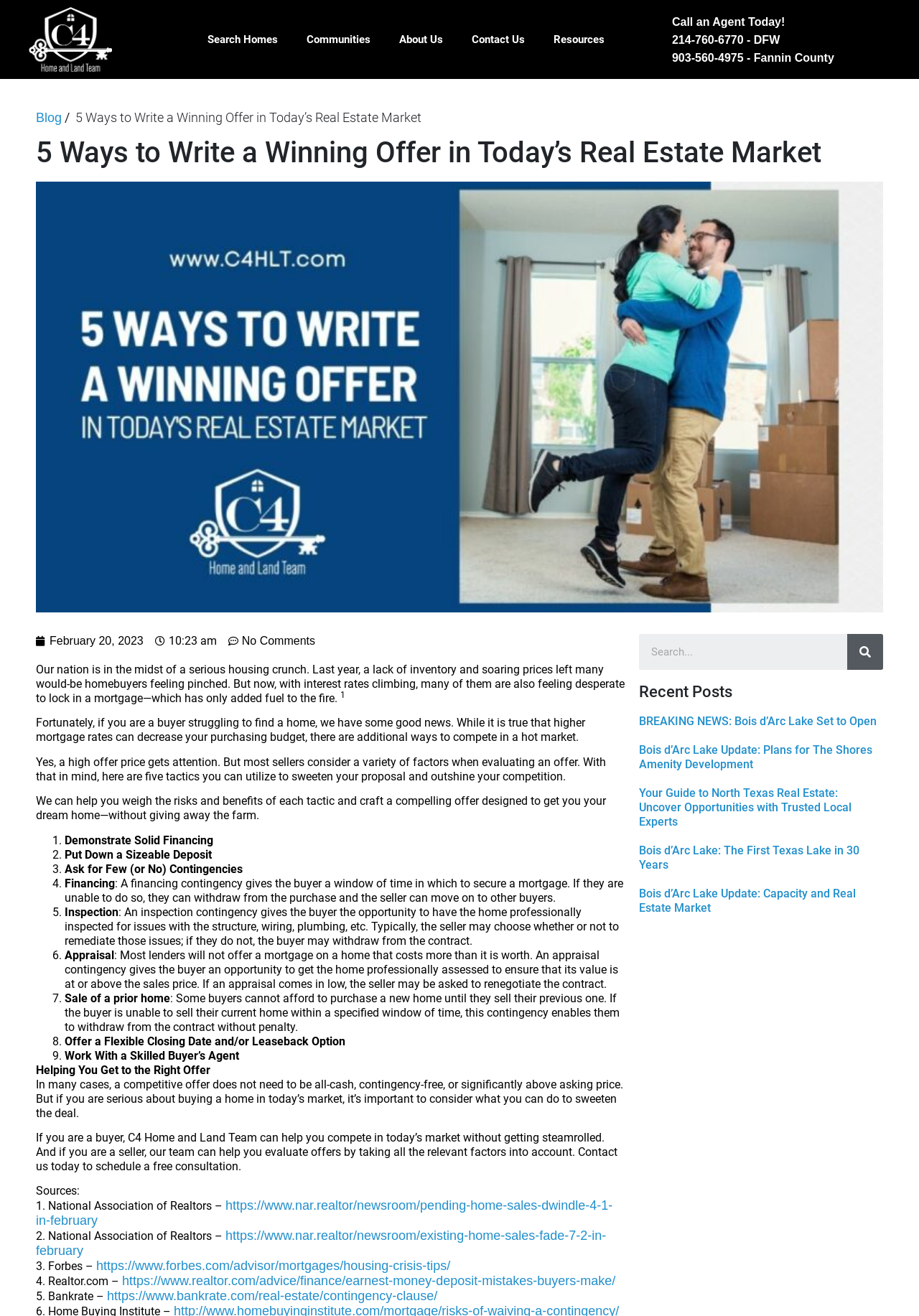Please identify the bounding box coordinates of the element I should click to complete this instruction: 'visit Ortosim's email'. The coordinates should be given as four float numbers between 0 and 1, like this: [left, top, right, bottom].

None